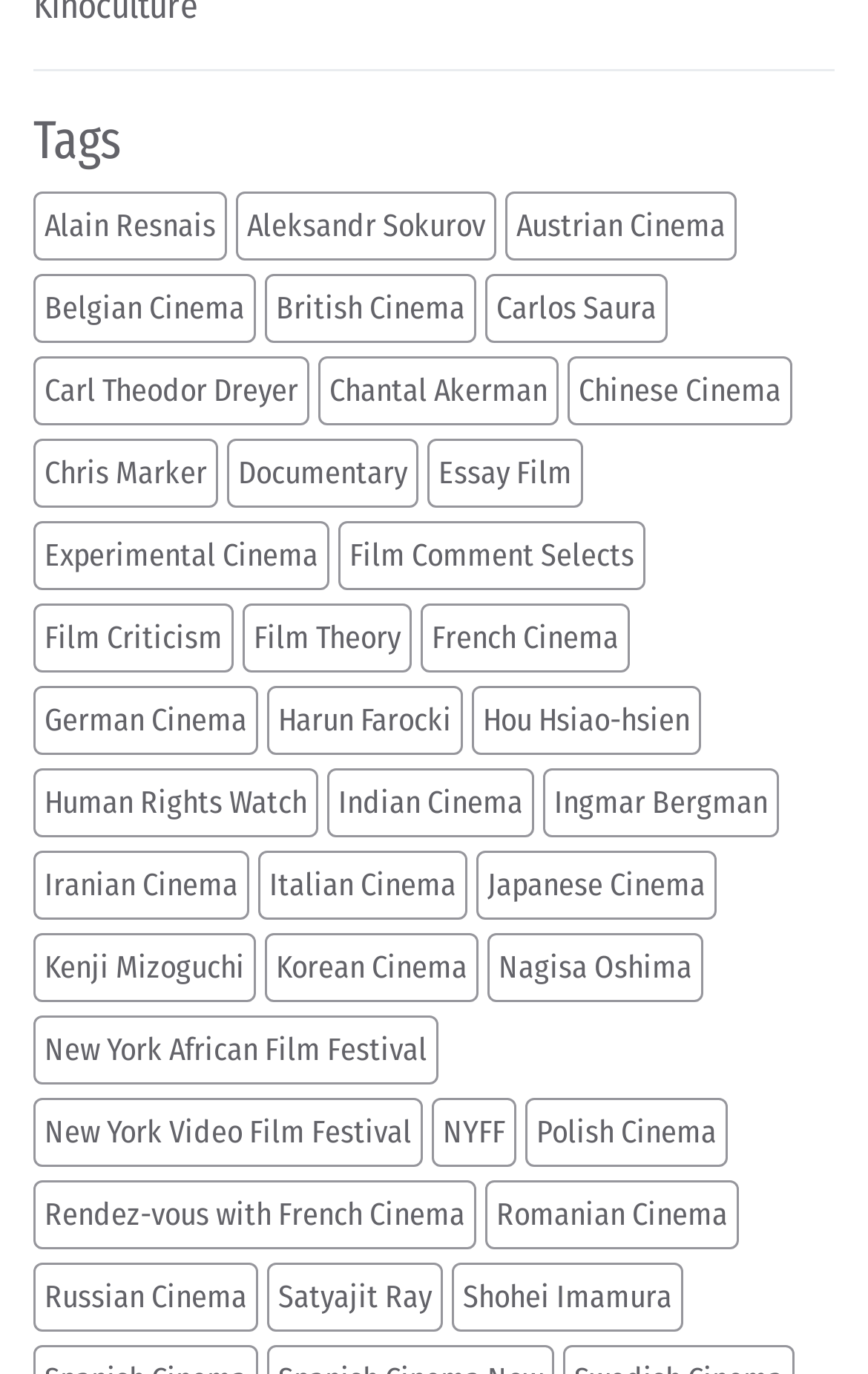Could you specify the bounding box coordinates for the clickable section to complete the following instruction: "Explore Documentary"?

[0.262, 0.319, 0.482, 0.369]